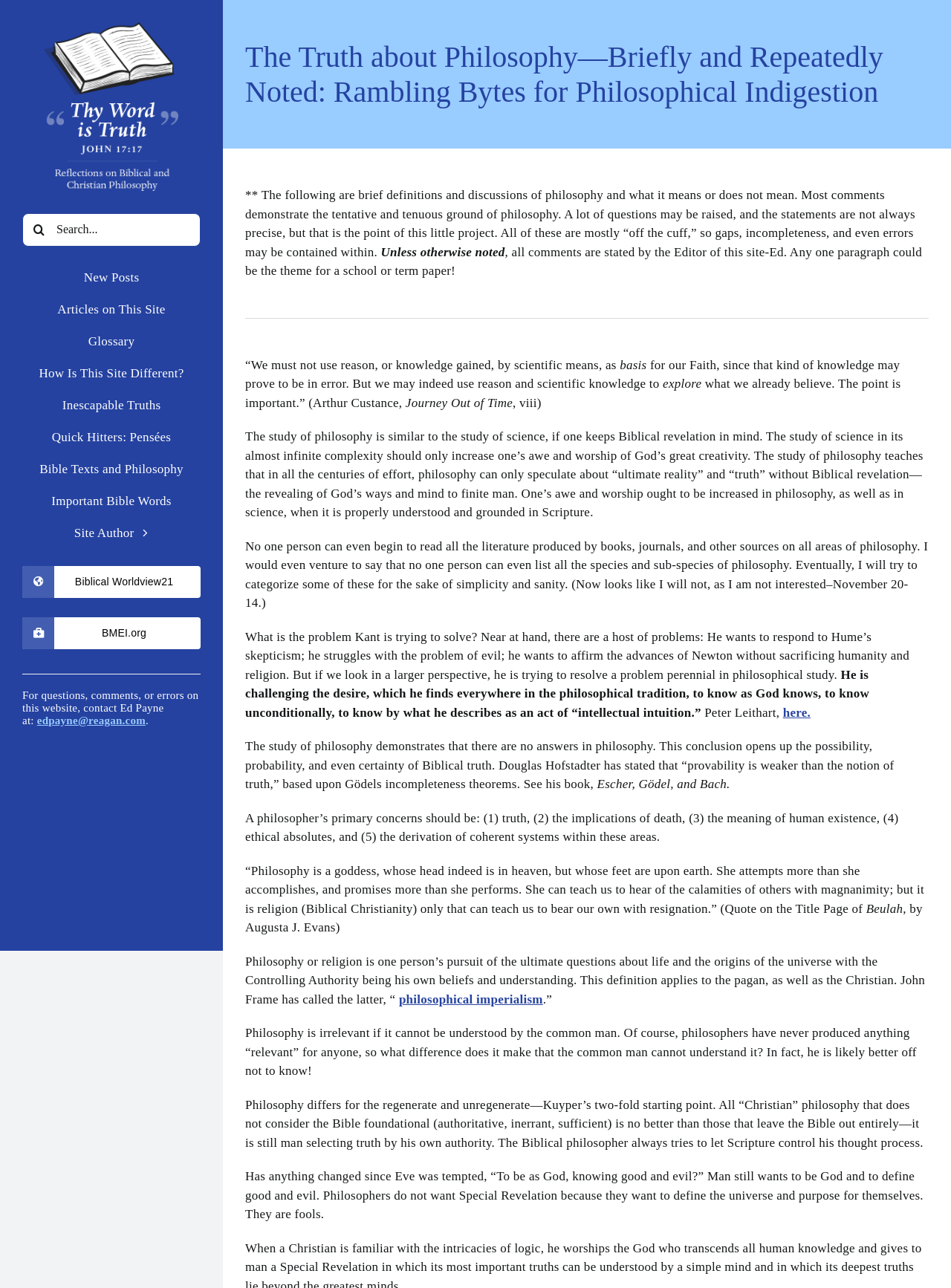Determine the main heading text of the webpage.

The Truth about Philosophy—Briefly and Repeatedly Noted: Rambling Bytes for Philosophical Indigestion